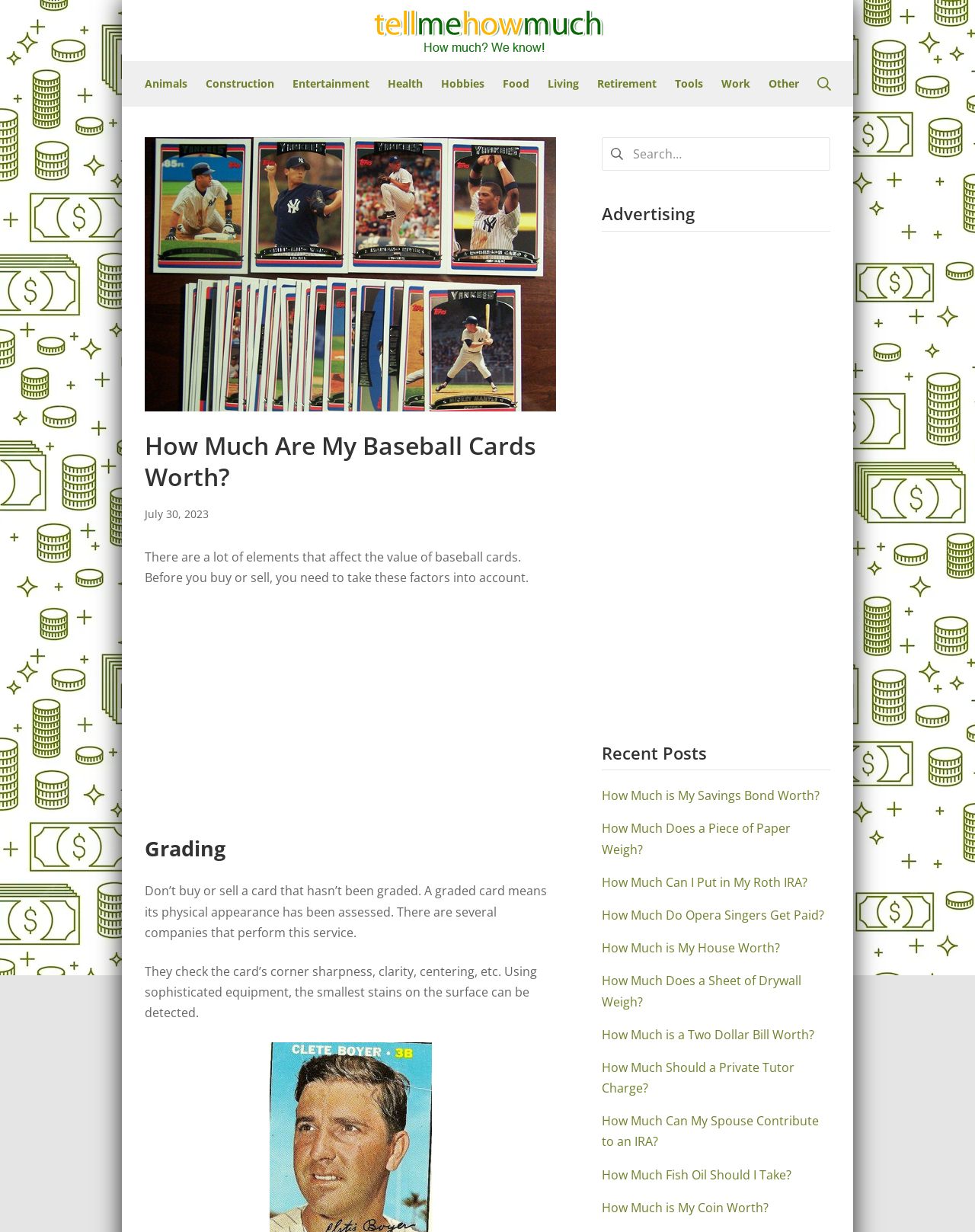Using the information in the image, could you please answer the following question in detail:
What can be found in the 'Recent Posts' section?

The 'Recent Posts' section contains links to other articles, as shown on the webpage, which lists several links to articles with titles such as 'How Much is My Savings Bond Worth?' and 'How Much Does a Piece of Paper Weigh?'.